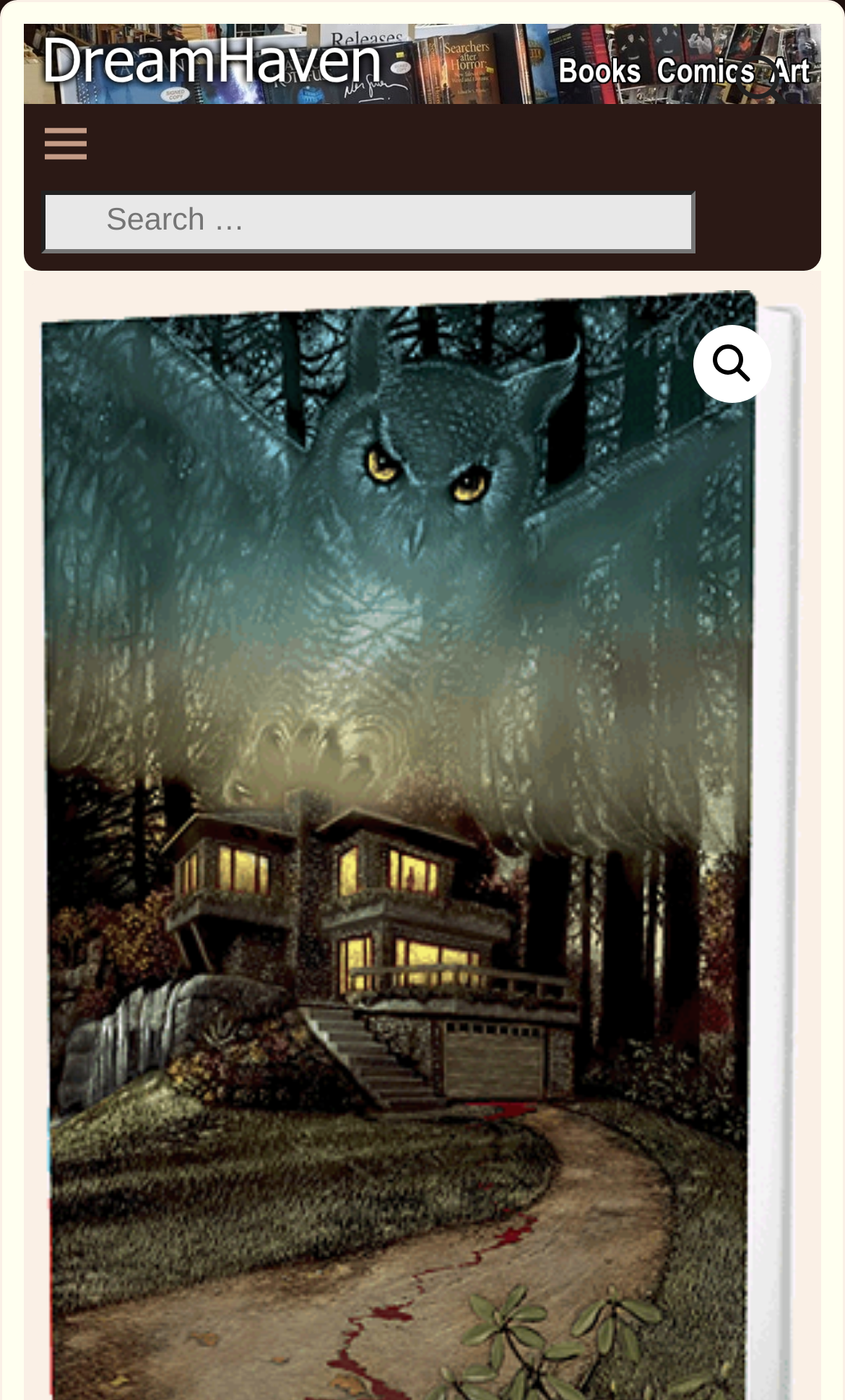Provide the bounding box coordinates, formatted as (top-left x, top-left y, bottom-right x, bottom-right y), with all values being floating point numbers between 0 and 1. Identify the bounding box of the UI element that matches the description: name="s" placeholder="Search for:"

[0.854, 0.029, 0.946, 0.09]